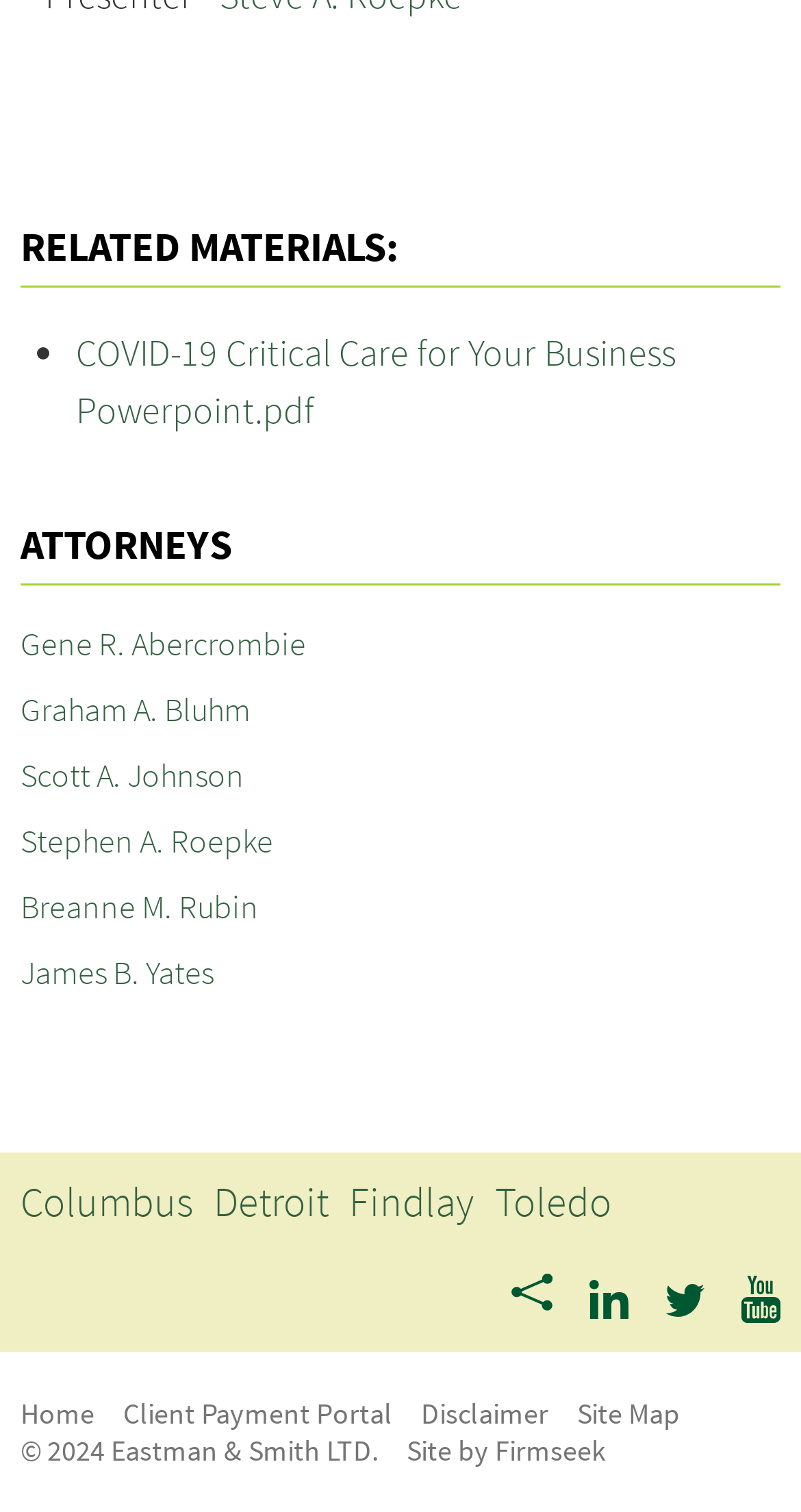Please mark the bounding box coordinates of the area that should be clicked to carry out the instruction: "View attorney Gene R. Abercrombie's profile".

[0.026, 0.412, 0.382, 0.439]